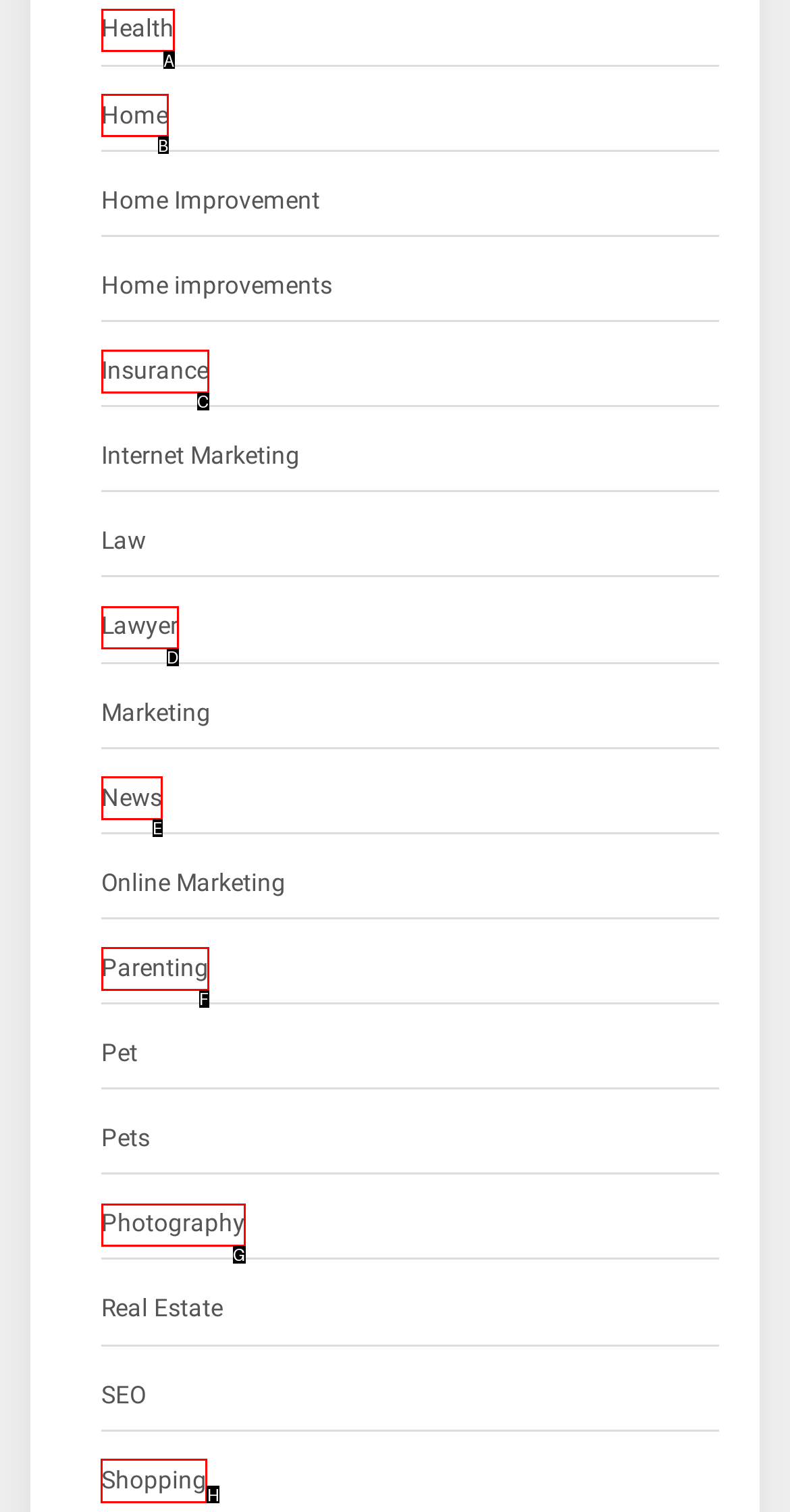Indicate the UI element to click to perform the task: Share this page. Reply with the letter corresponding to the chosen element.

None